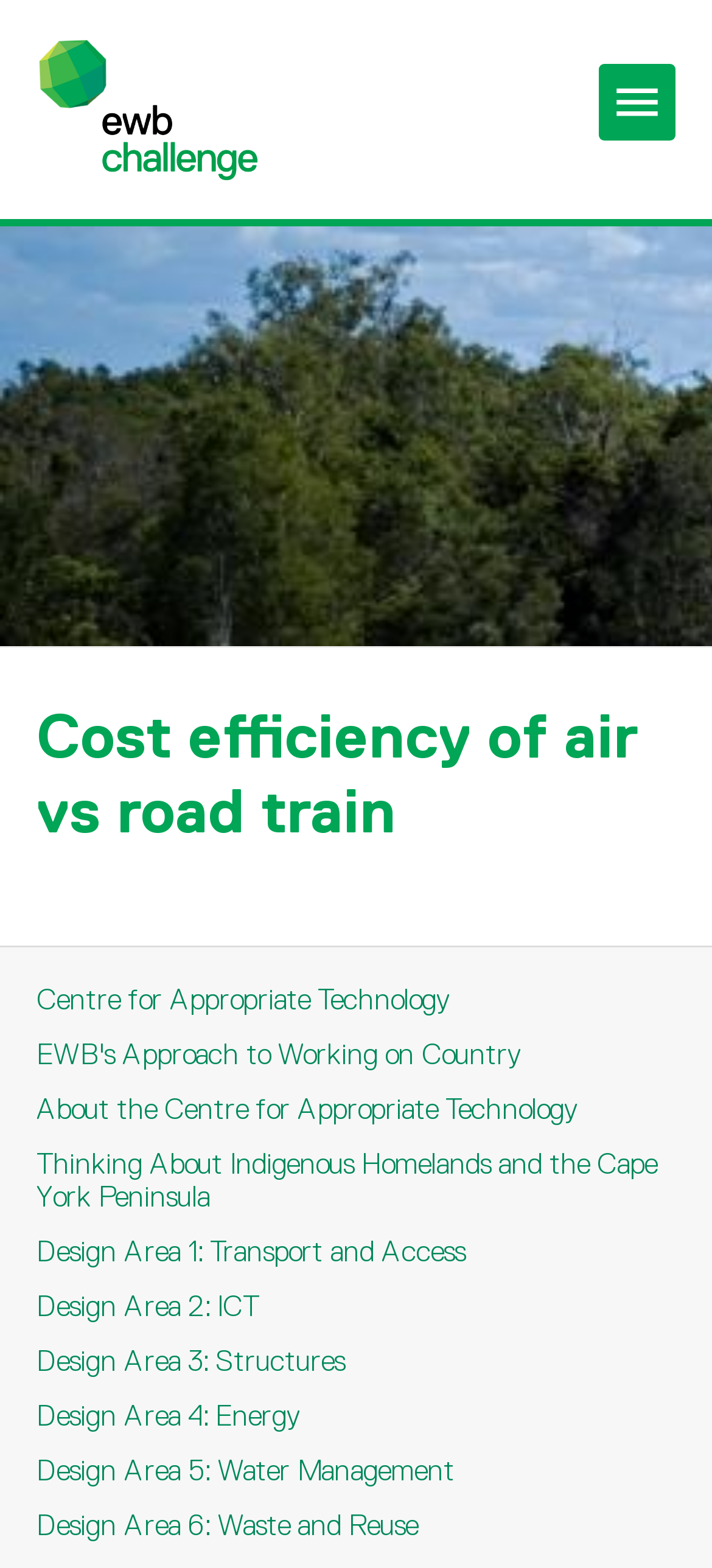Please determine the bounding box coordinates of the clickable area required to carry out the following instruction: "Click the image at the top". The coordinates must be four float numbers between 0 and 1, represented as [left, top, right, bottom].

[0.051, 0.023, 0.368, 0.116]